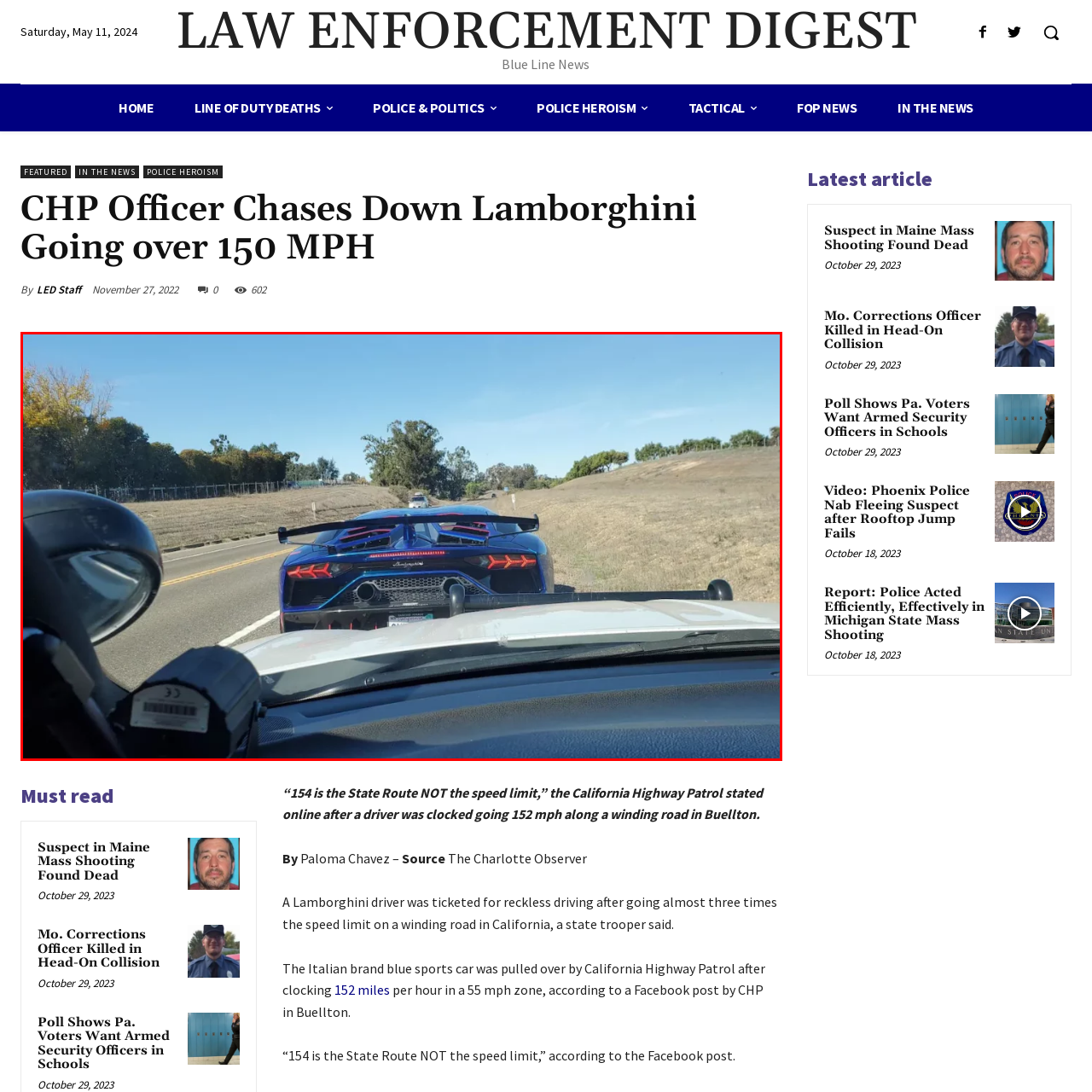View the area enclosed by the red box, What is the speed of the Lamborghini? Respond using one word or phrase.

152 mph